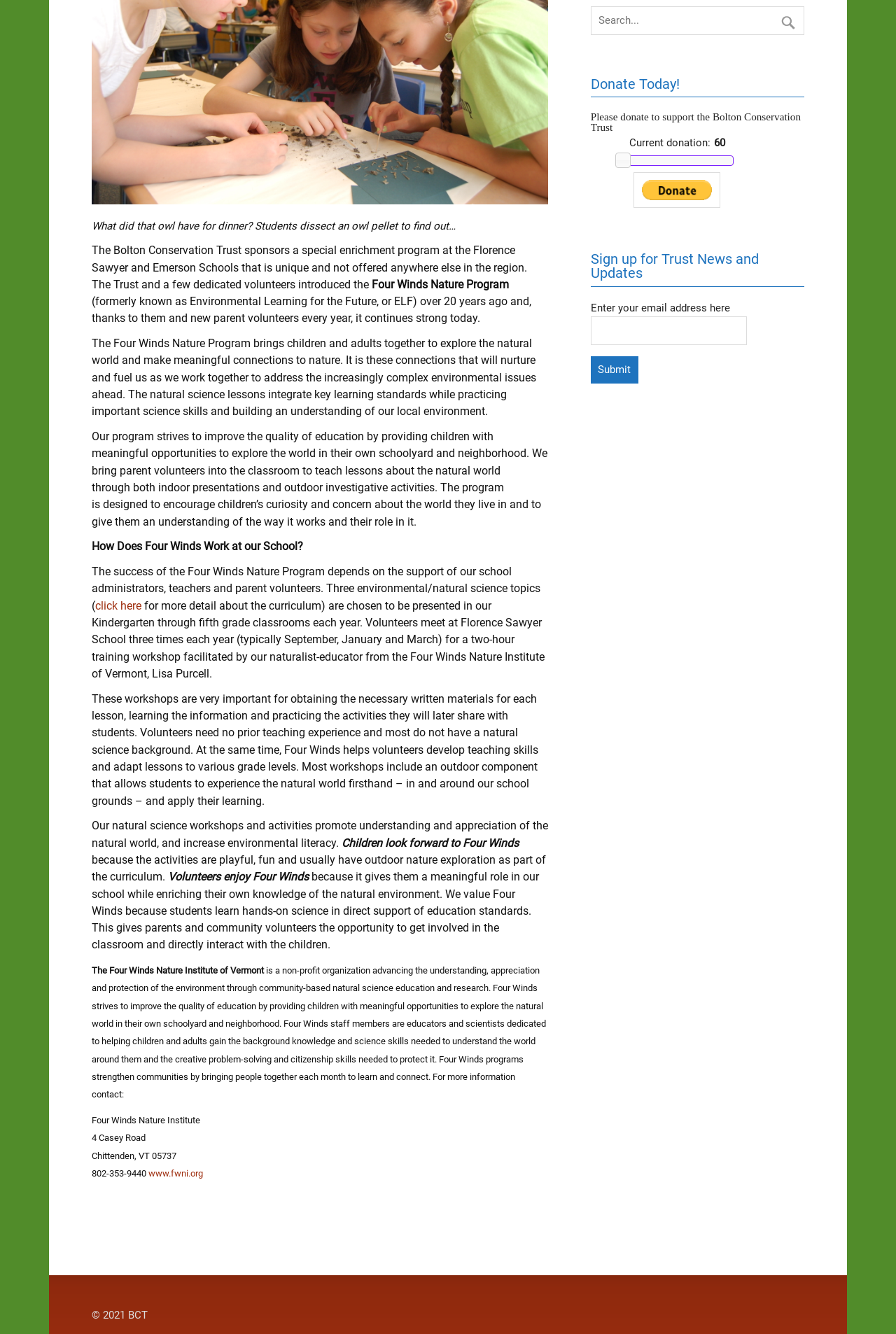Find the bounding box of the UI element described as follows: "© 2021 BCT".

[0.102, 0.981, 0.165, 0.99]